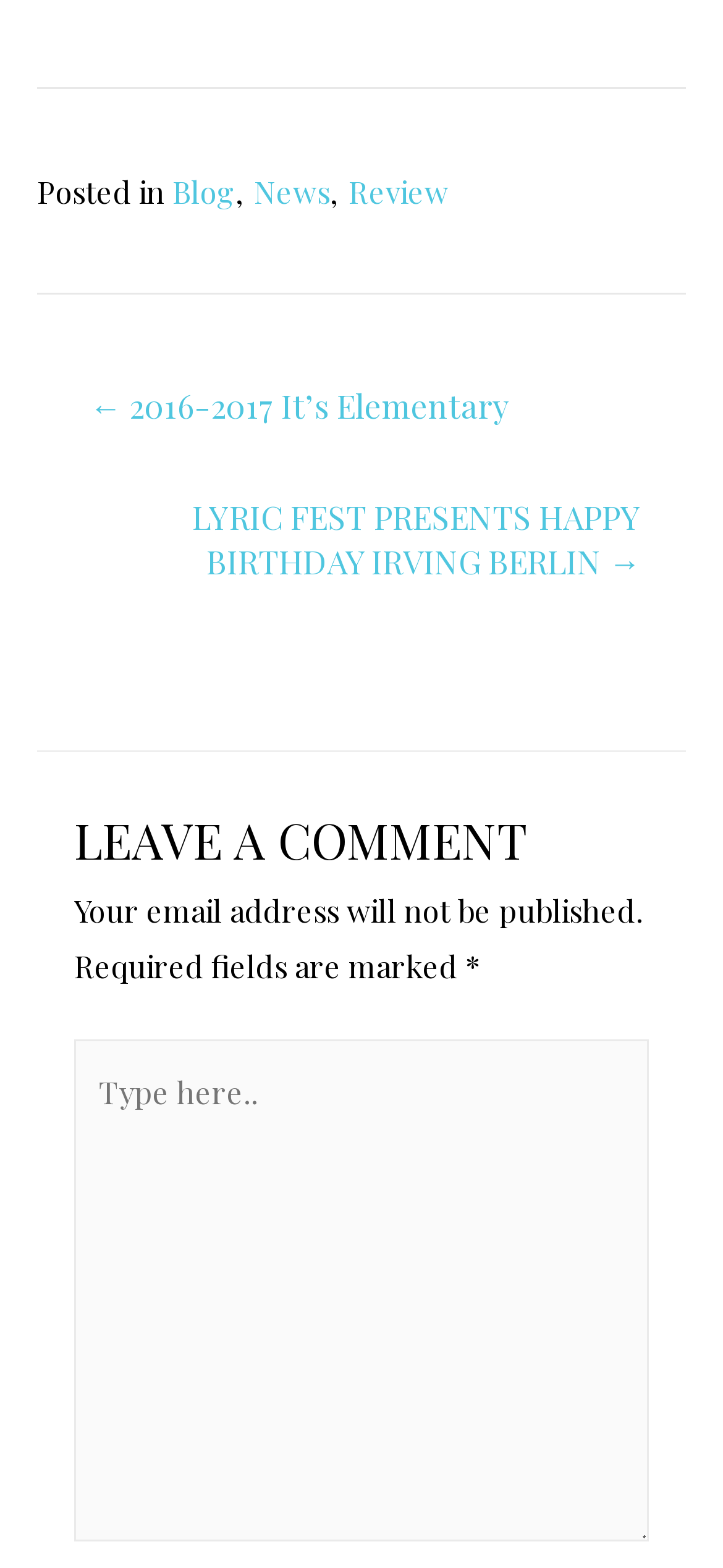What is the symbol used to mark required fields?
Refer to the image and provide a concise answer in one word or phrase.

*